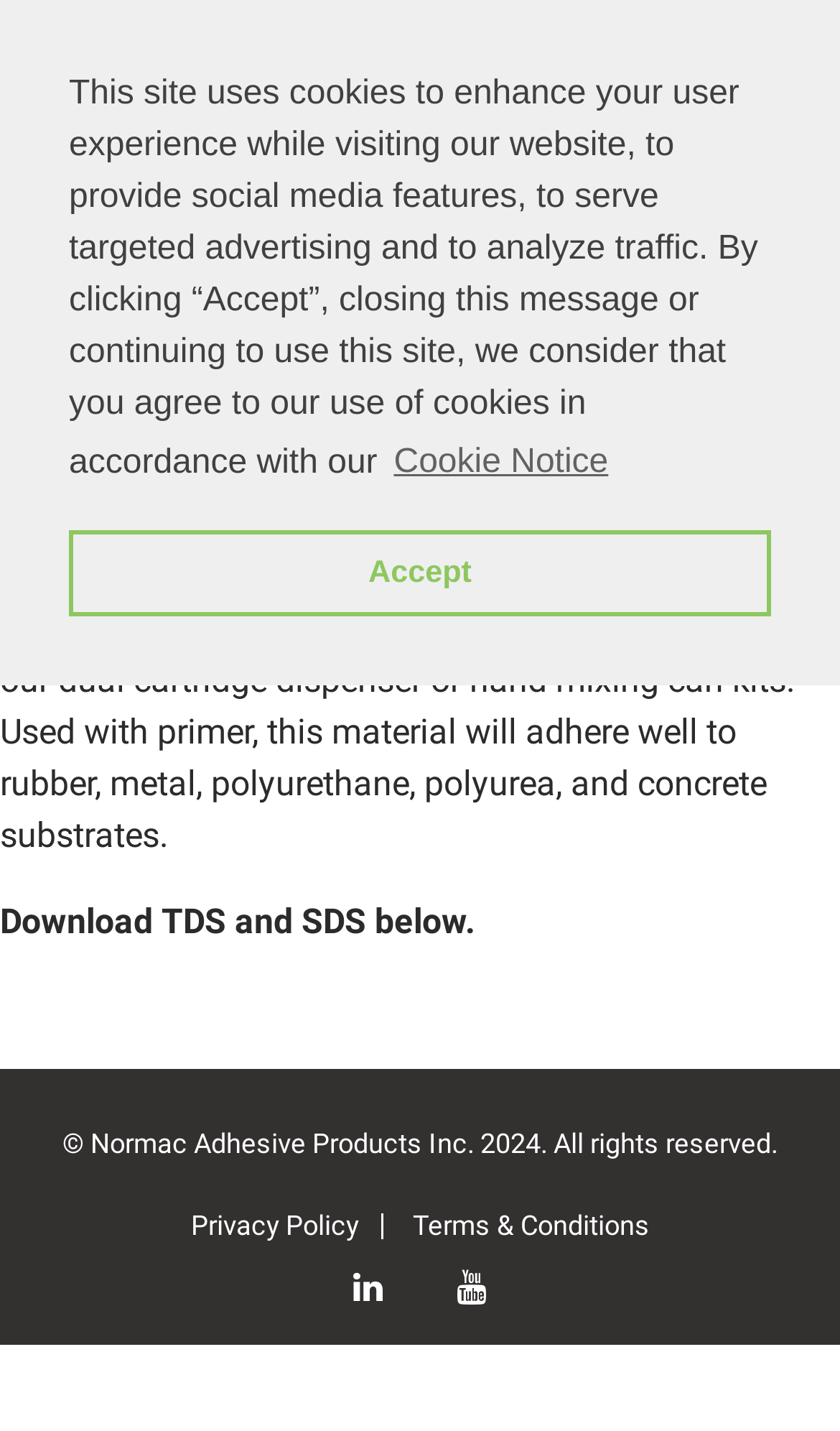Please reply to the following question with a single word or a short phrase:
What is the copyright year of Normac Adhesive Products Inc.?

2024